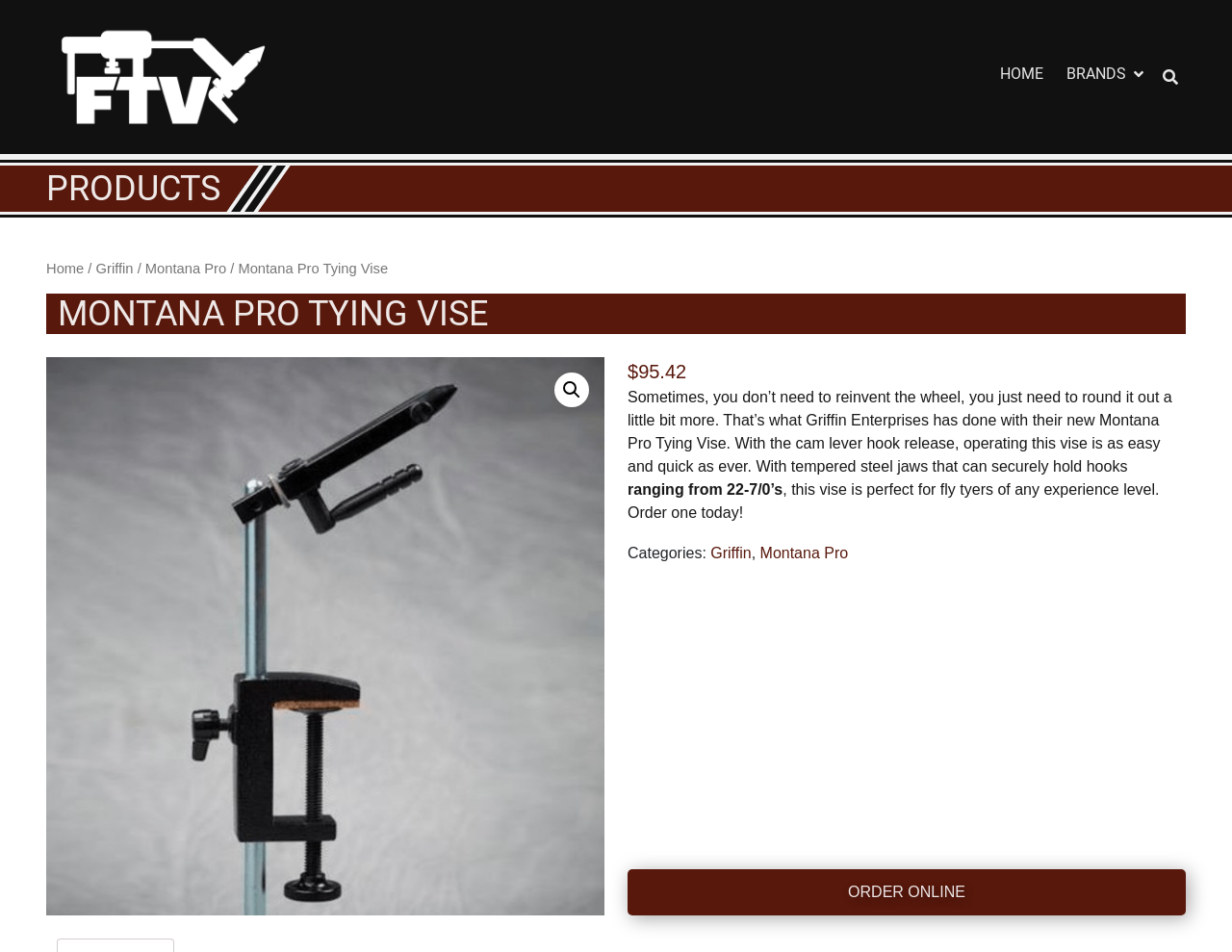Please mark the bounding box coordinates of the area that should be clicked to carry out the instruction: "Navigate to HOME".

[0.812, 0.051, 0.847, 0.111]